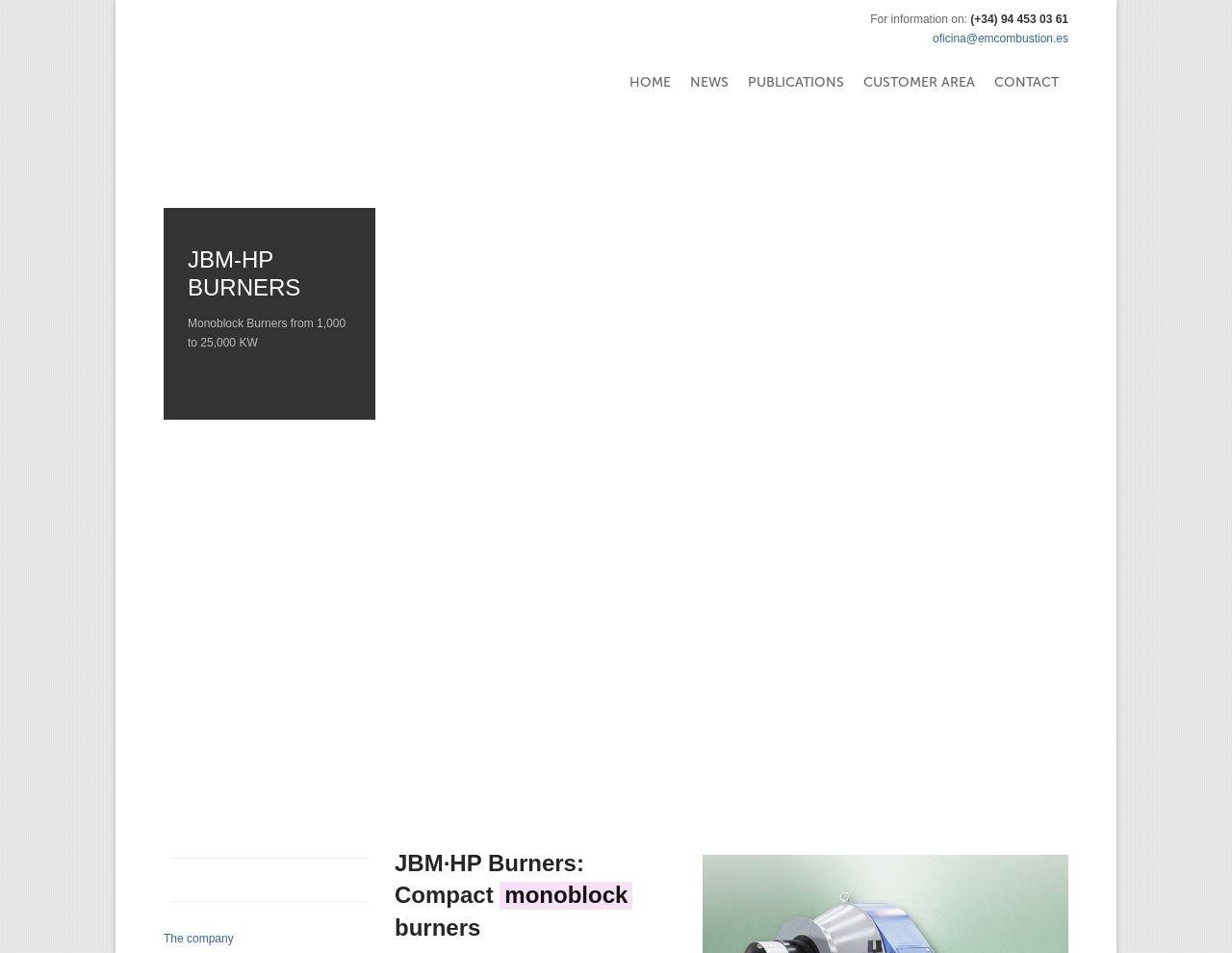Provide the bounding box coordinates for the specified HTML element described in this description: "News". The coordinates should be four float numbers ranging from 0 to 1, in the format [left, top, right, bottom].

[0.552, 0.077, 0.599, 0.102]